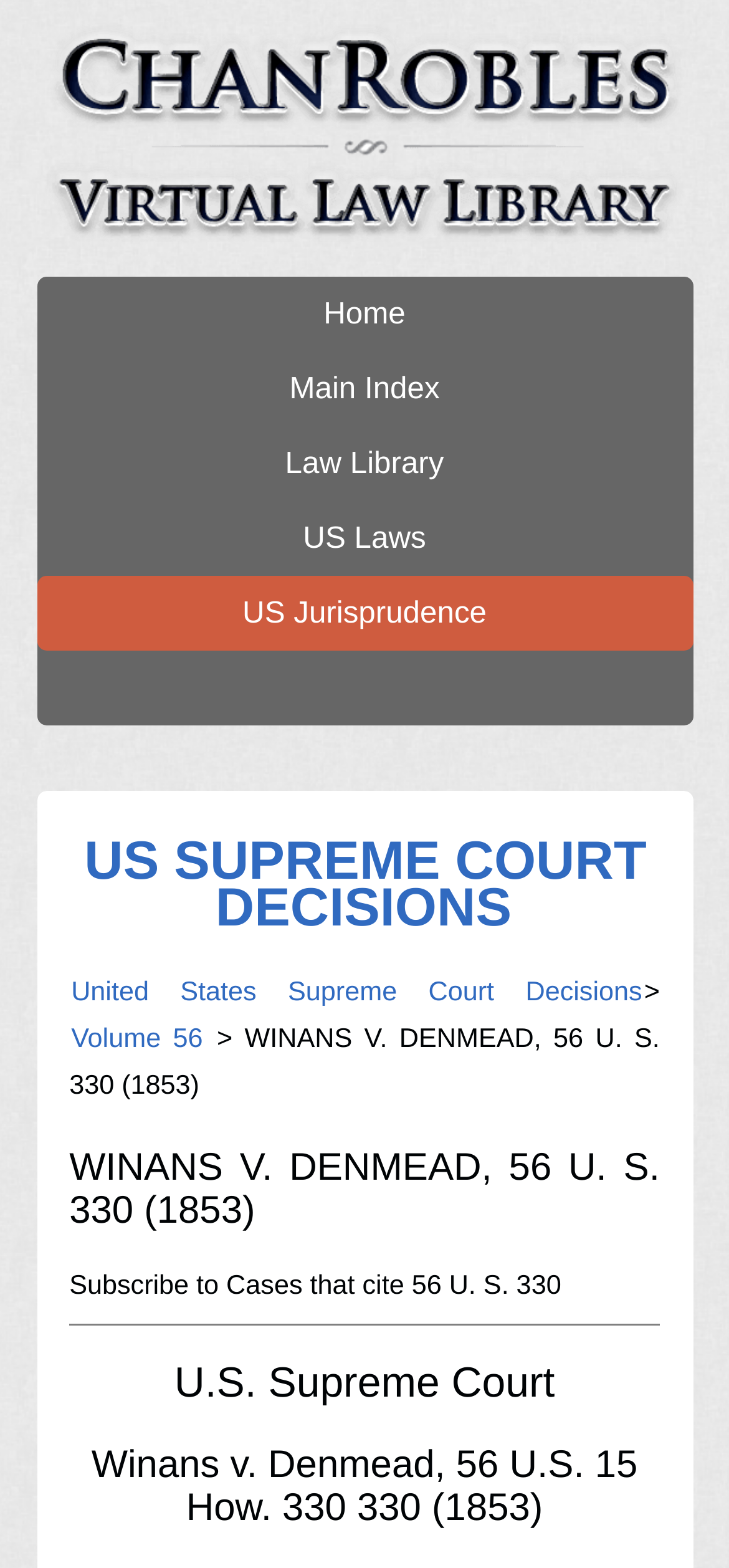Answer the question in a single word or phrase:
How many links are there in the top navigation bar?

5